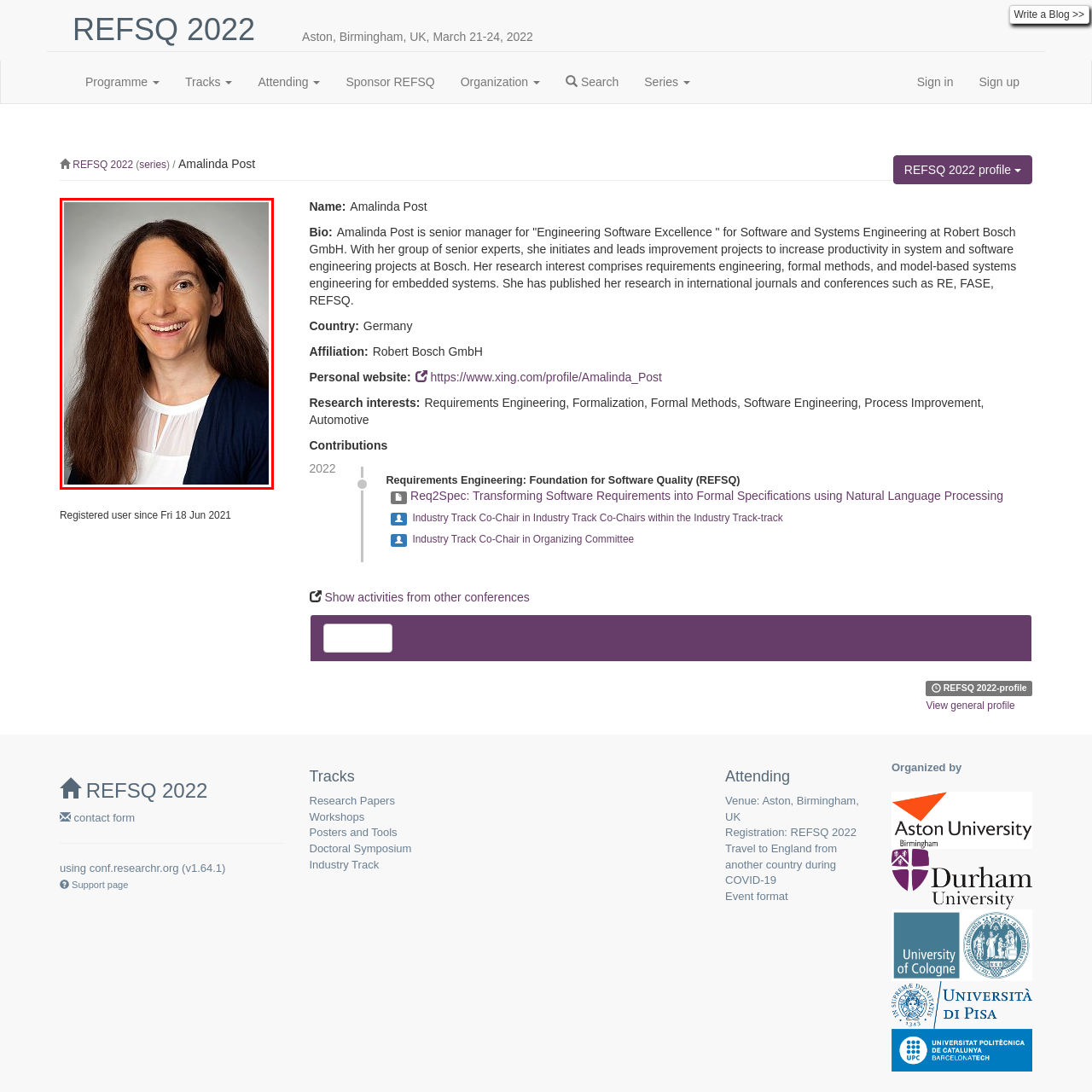Describe in detail the elements and actions shown in the image within the red-bordered area.

The image features a portrait of Amalinda Post, who is identified as a senior manager for "Engineering Software Excellence" at Robert Bosch GmbH. She is depicted with long, flowing hair and a warm smile, wearing a white top with a navy cardigan. Amalinda is known for her expertise in initiating and leading improvement projects aimed at increasing productivity in system and software engineering. Her professional background includes a focus on requirements engineering and model-based systems engineering for embedded systems. The photograph conveys her approachable demeanor, reflecting her commitment to enhancing engineering practices and her active role in the research community.